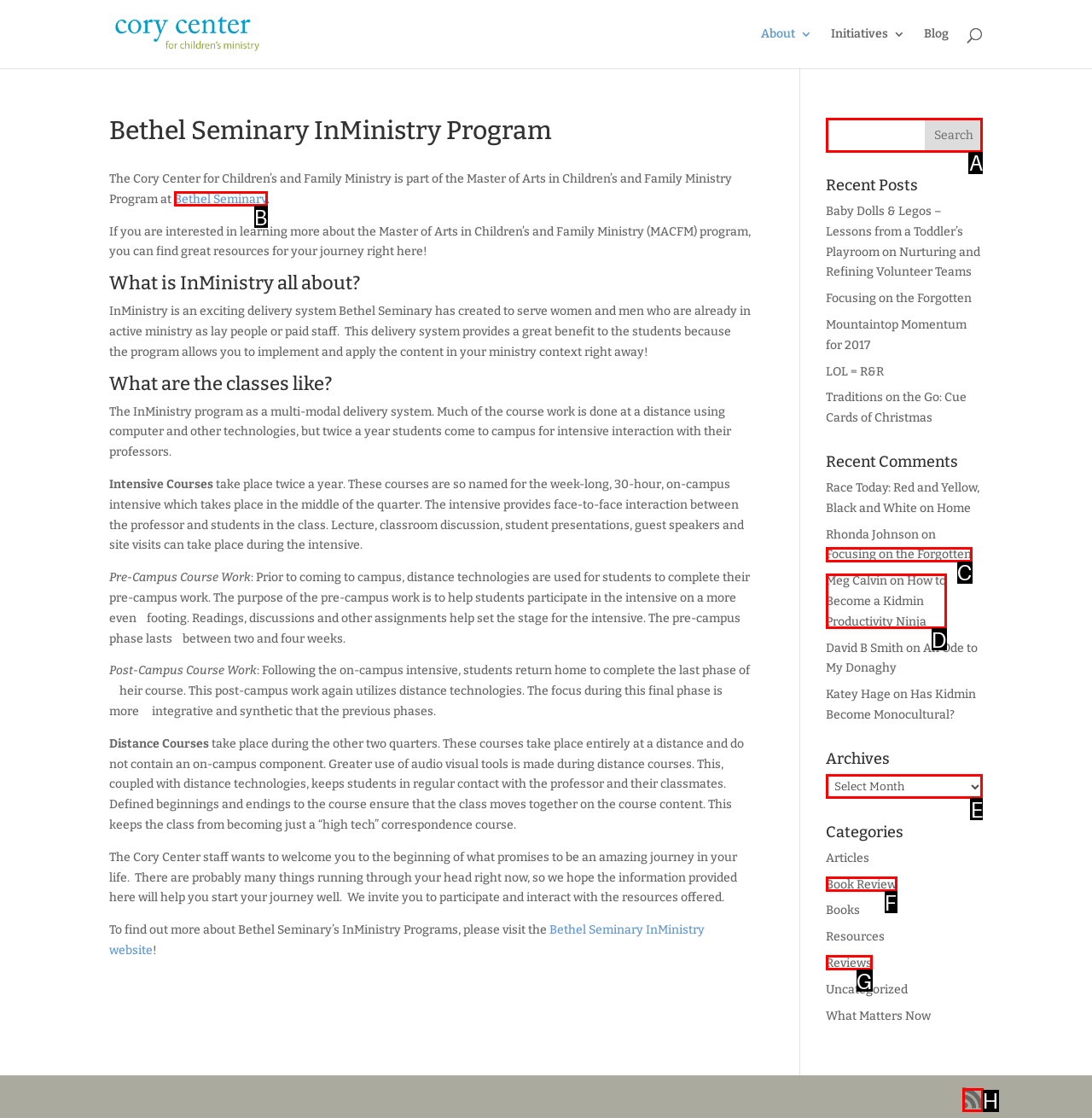Determine the HTML element that best aligns with the description: name="s"
Answer with the appropriate letter from the listed options.

A